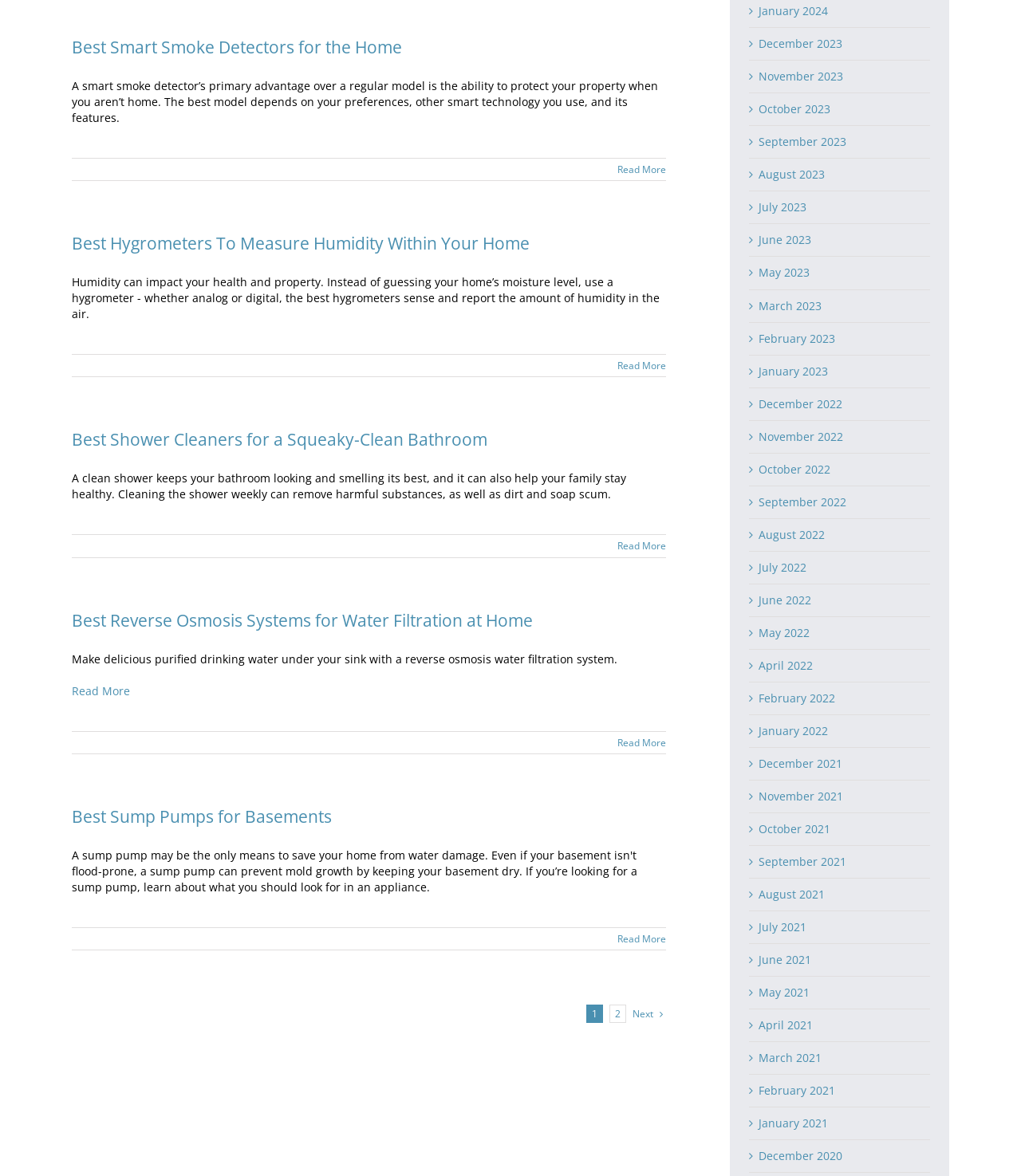Reply to the question below using a single word or brief phrase:
What is the primary advantage of a smart smoke detector?

Protect property when not home